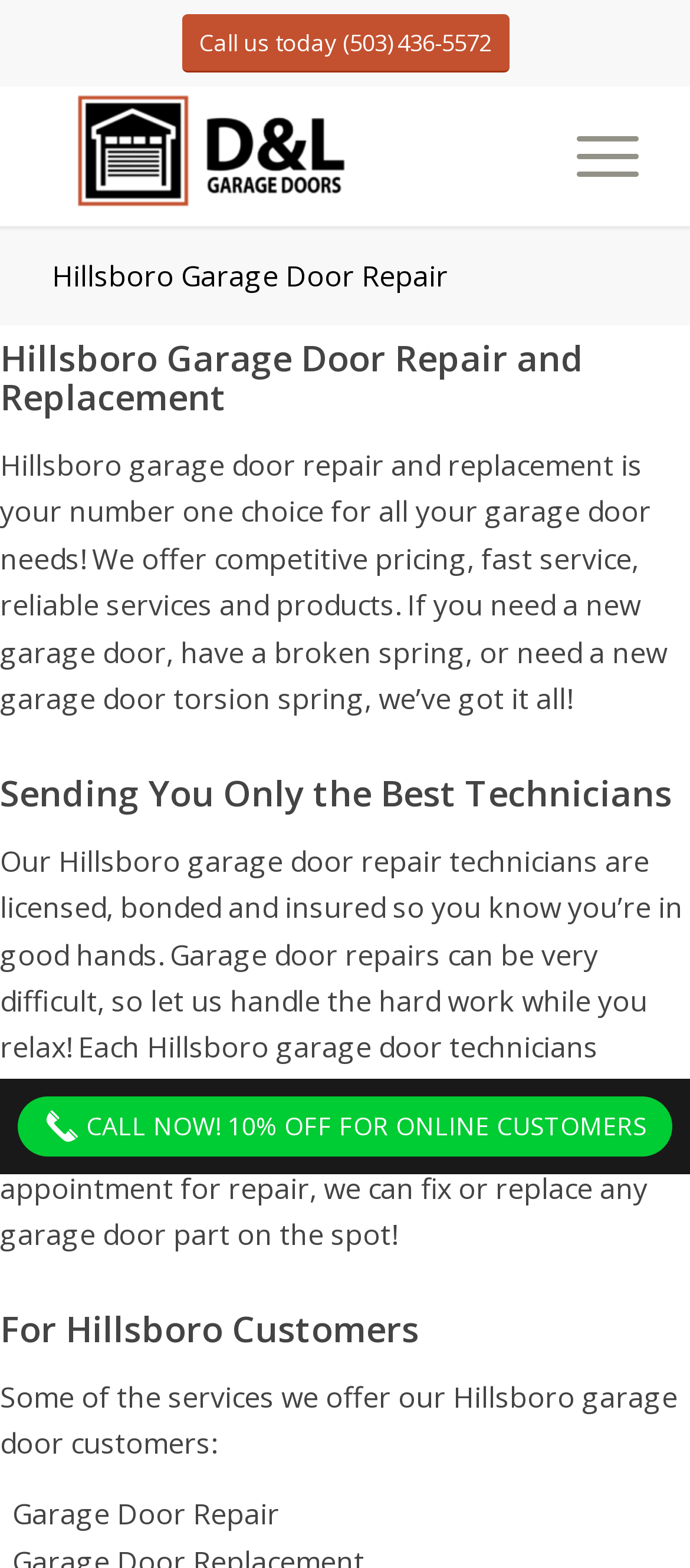What is the discount offered to online customers?
Refer to the screenshot and respond with a concise word or phrase.

10% OFF